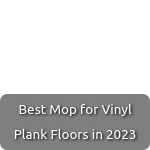Give a one-word or short-phrase answer to the following question: 
What is the purpose of the image?

Visual cue for a guide